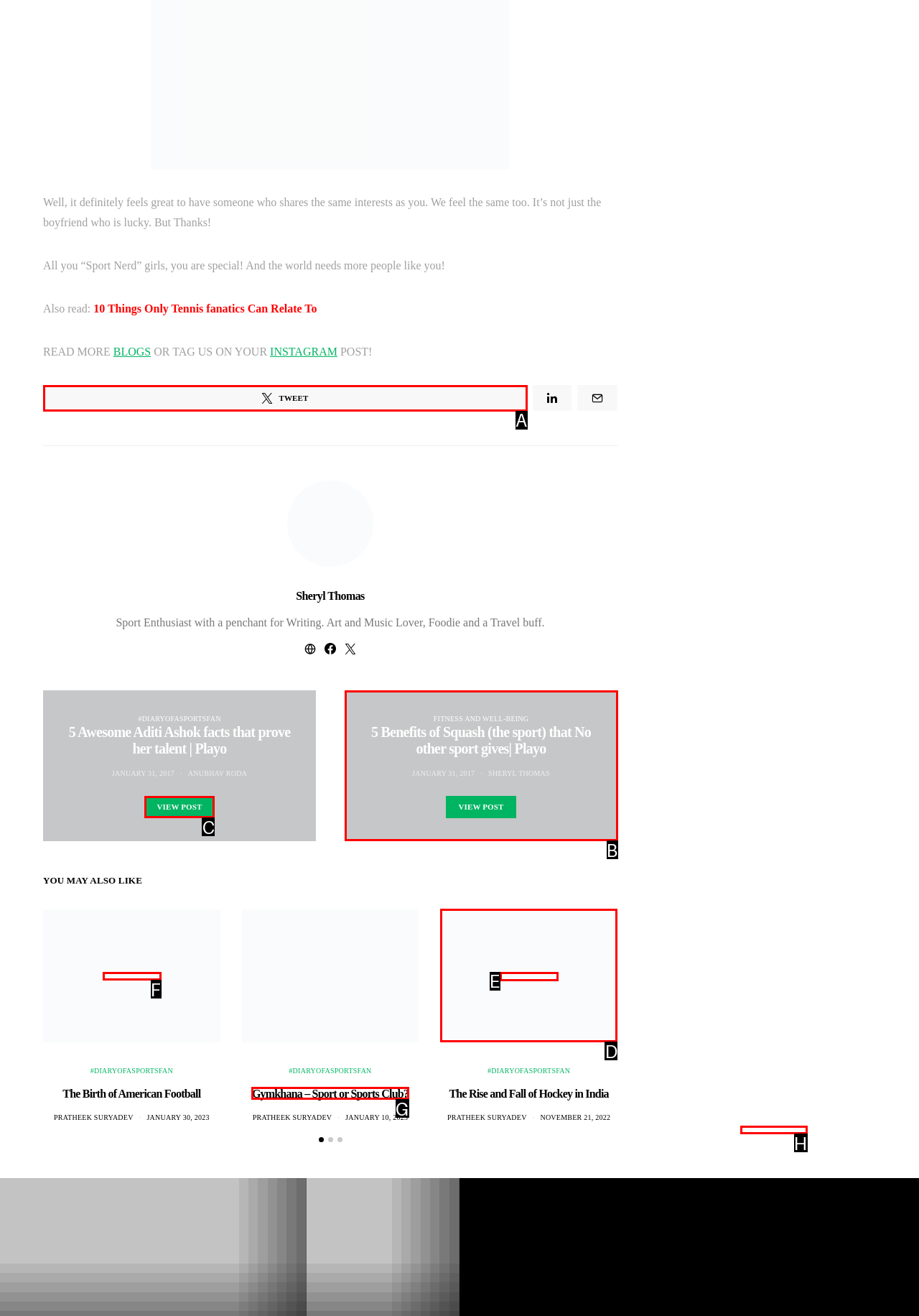Select the HTML element that needs to be clicked to perform the task: Read the blog post about The Birth of American Football. Reply with the letter of the chosen option.

F